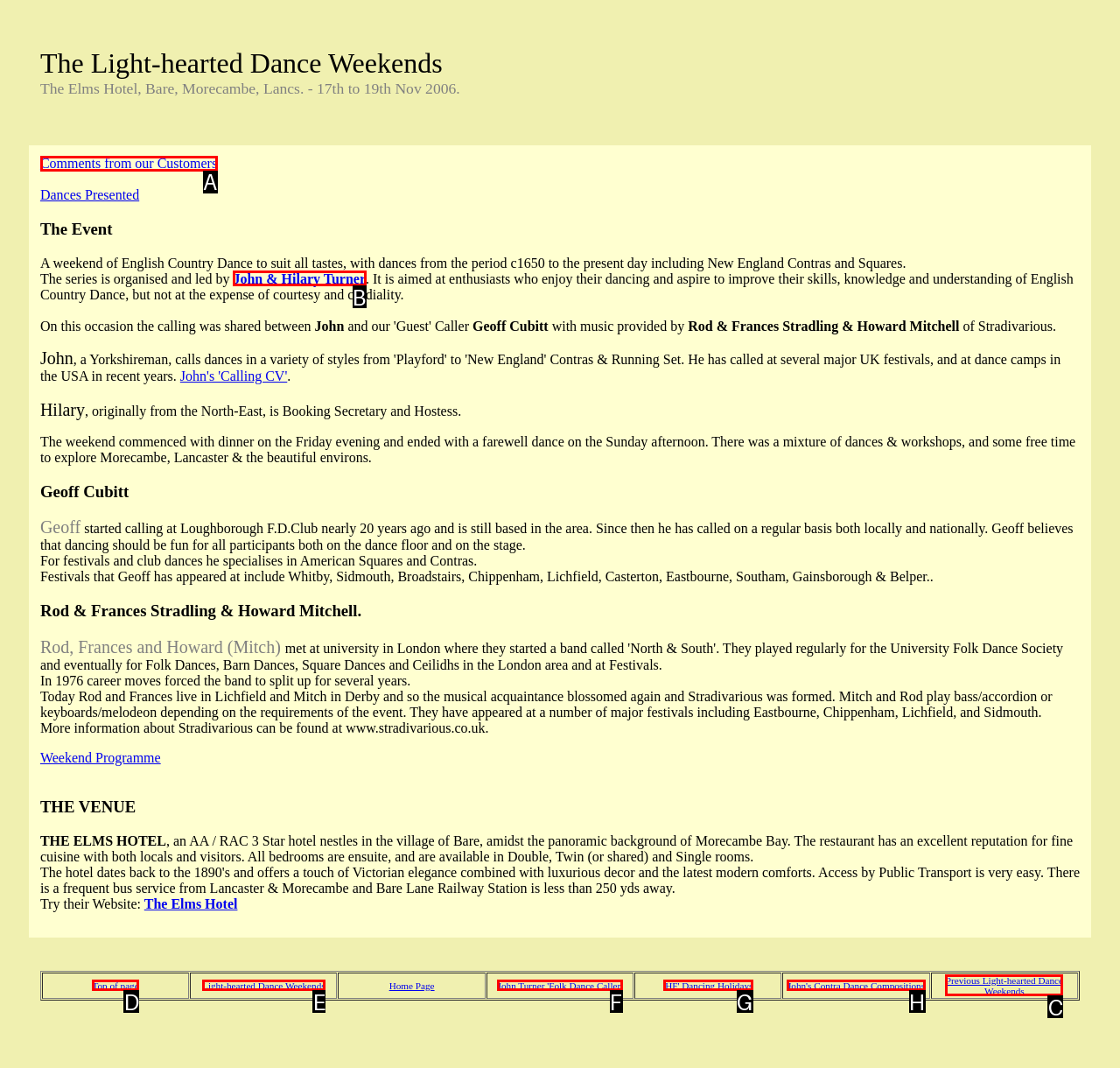Indicate which red-bounded element should be clicked to perform the task: View comments from customers Answer with the letter of the correct option.

A